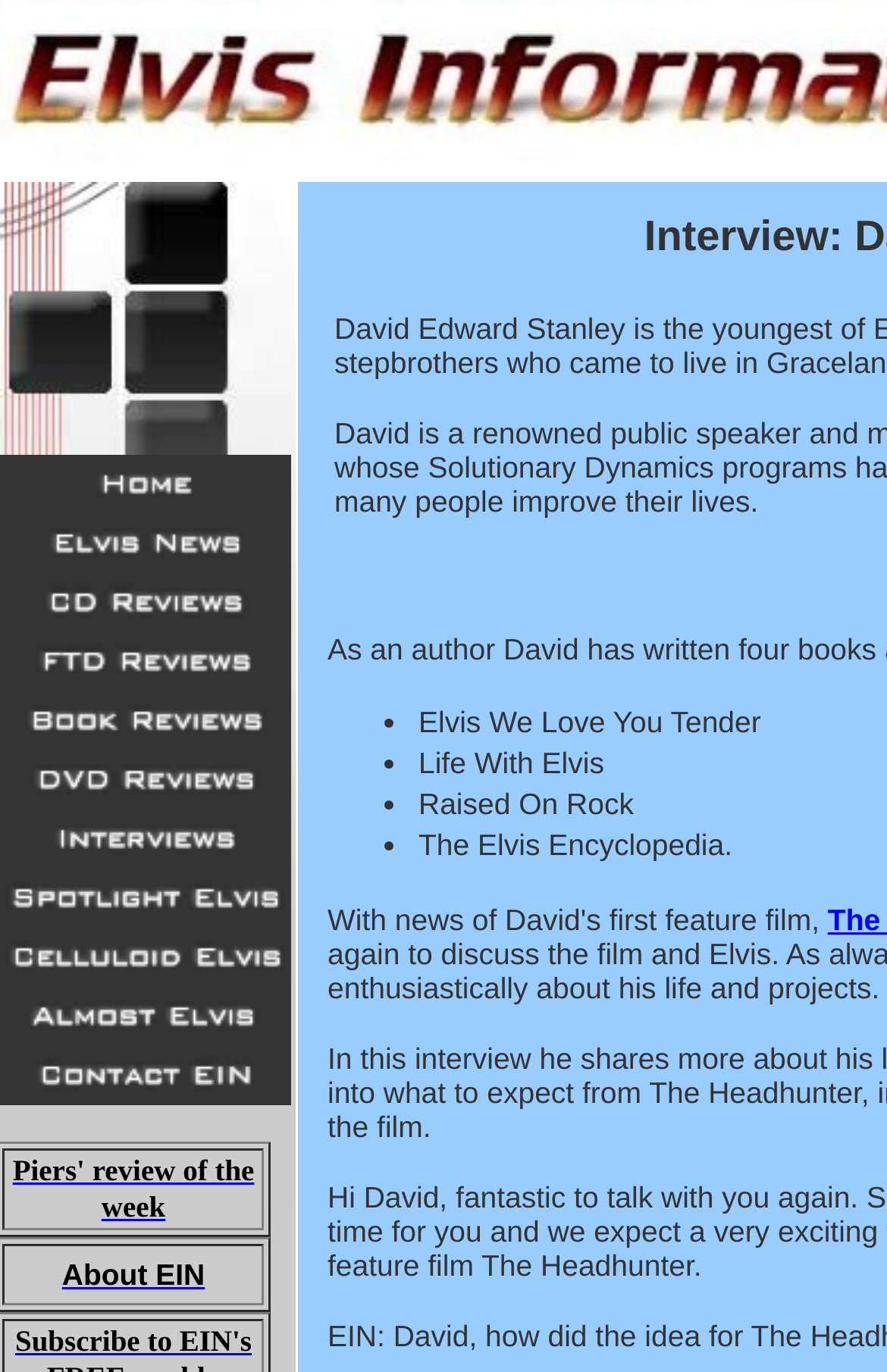Based on the provided description, "Piers' review of the week", find the bounding box of the corresponding UI element in the screenshot.

[0.014, 0.84, 0.287, 0.892]